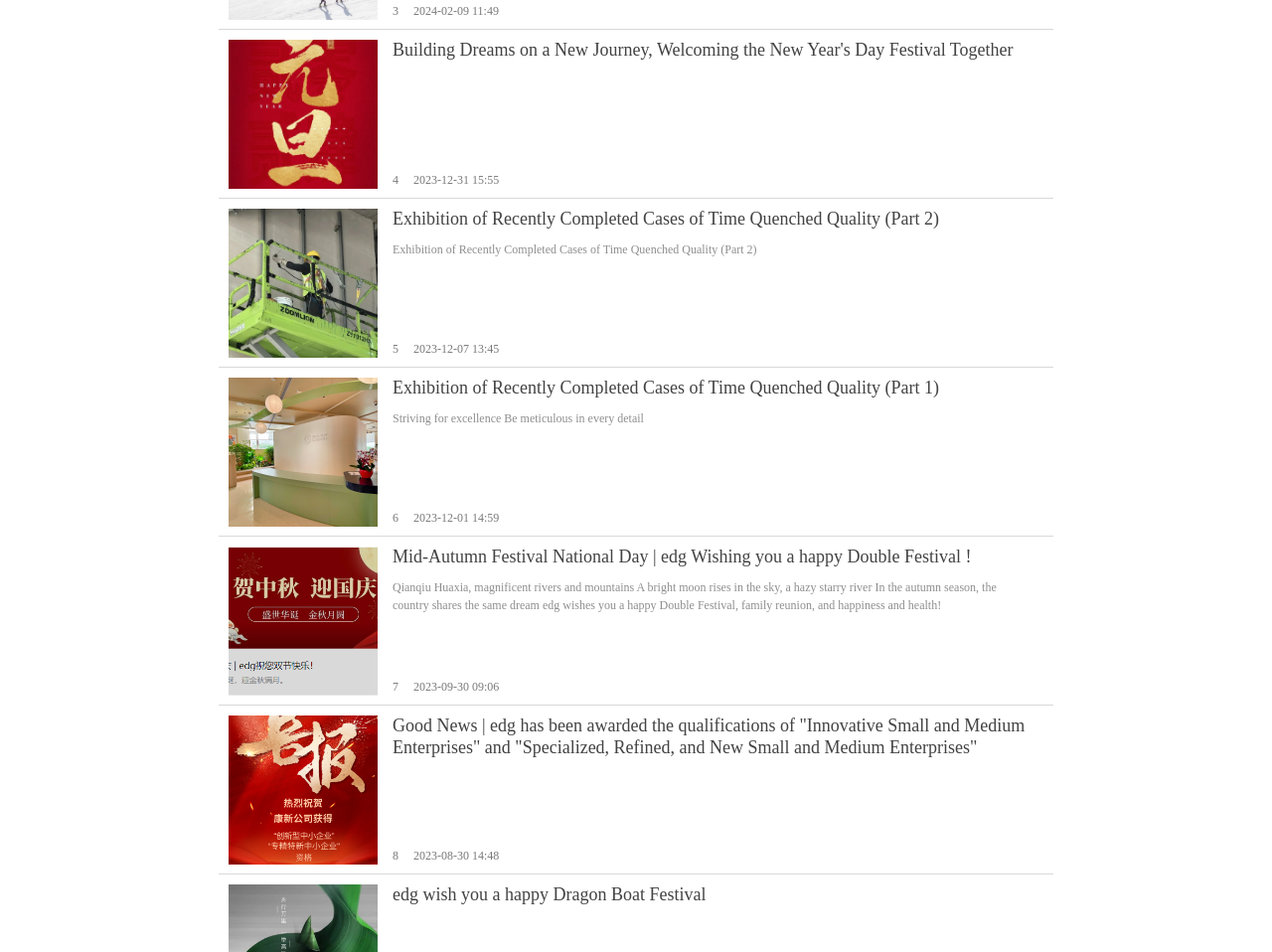Determine the bounding box coordinates for the element that should be clicked to follow this instruction: "Read the news about Exhibition of Recently Completed Cases of Time Quenched Quality". The coordinates should be given as four float numbers between 0 and 1, in the format [left, top, right, bottom].

[0.309, 0.219, 0.812, 0.242]